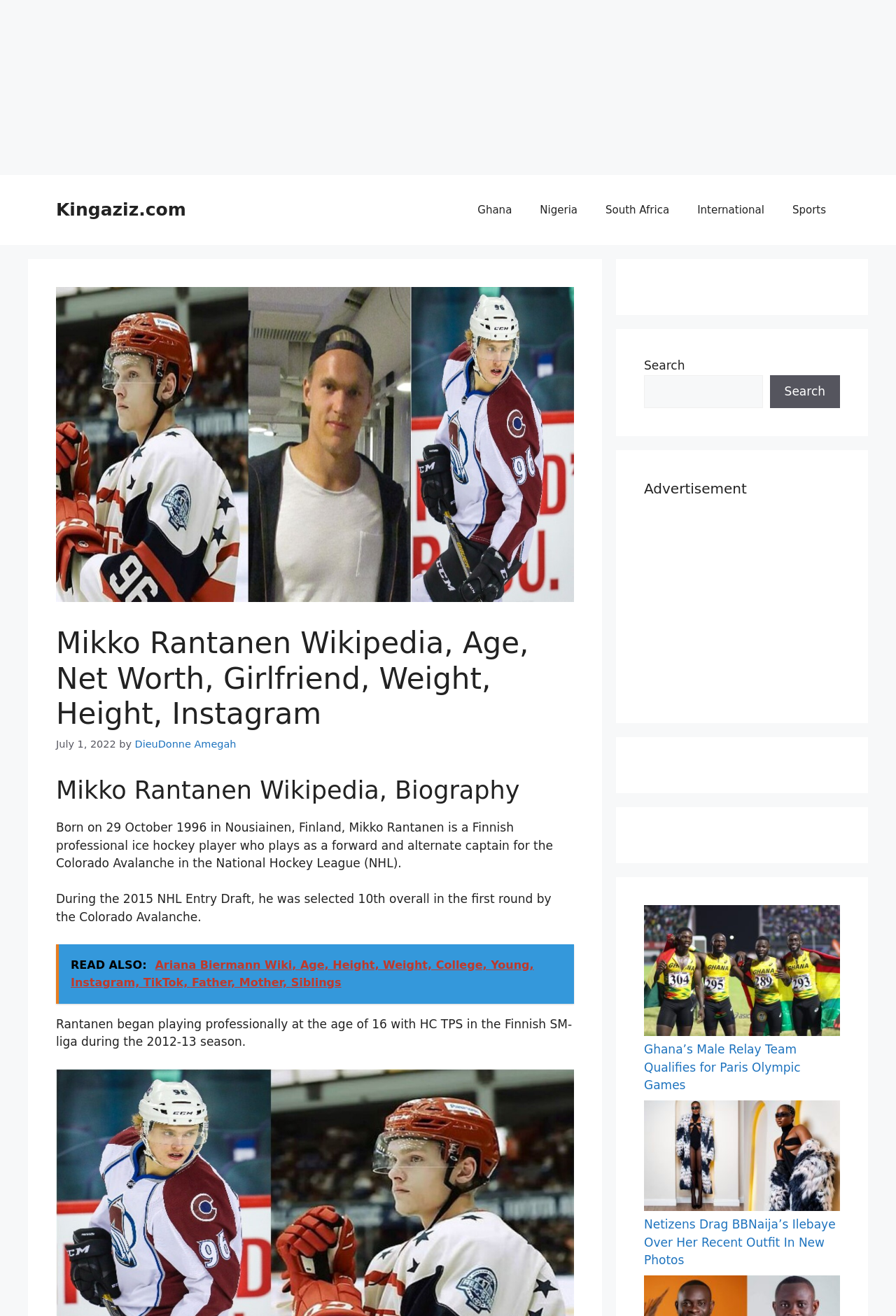Refer to the image and provide a thorough answer to this question:
What is the name of the person described on this webpage?

The webpage has a heading that mentions 'Mikko Rantanen Wikipedia, Age, Net Worth, Girlfriend, Weight, Height, Instagram', and the text below the heading describes him as a Finnish professional ice hockey player.